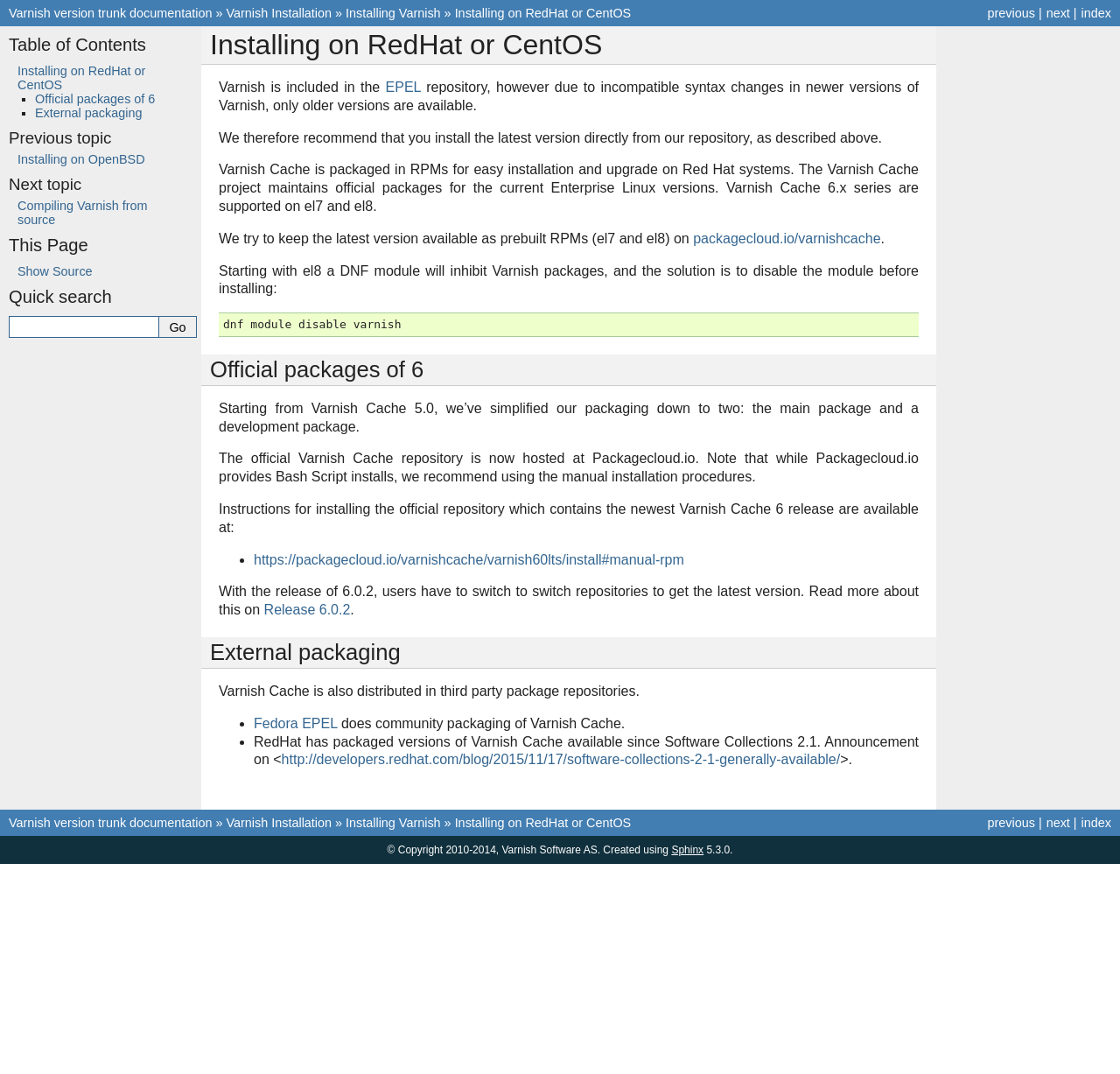Predict the bounding box coordinates for the UI element described as: "Installing on OpenBSD". The coordinates should be four float numbers between 0 and 1, presented as [left, top, right, bottom].

[0.016, 0.142, 0.129, 0.155]